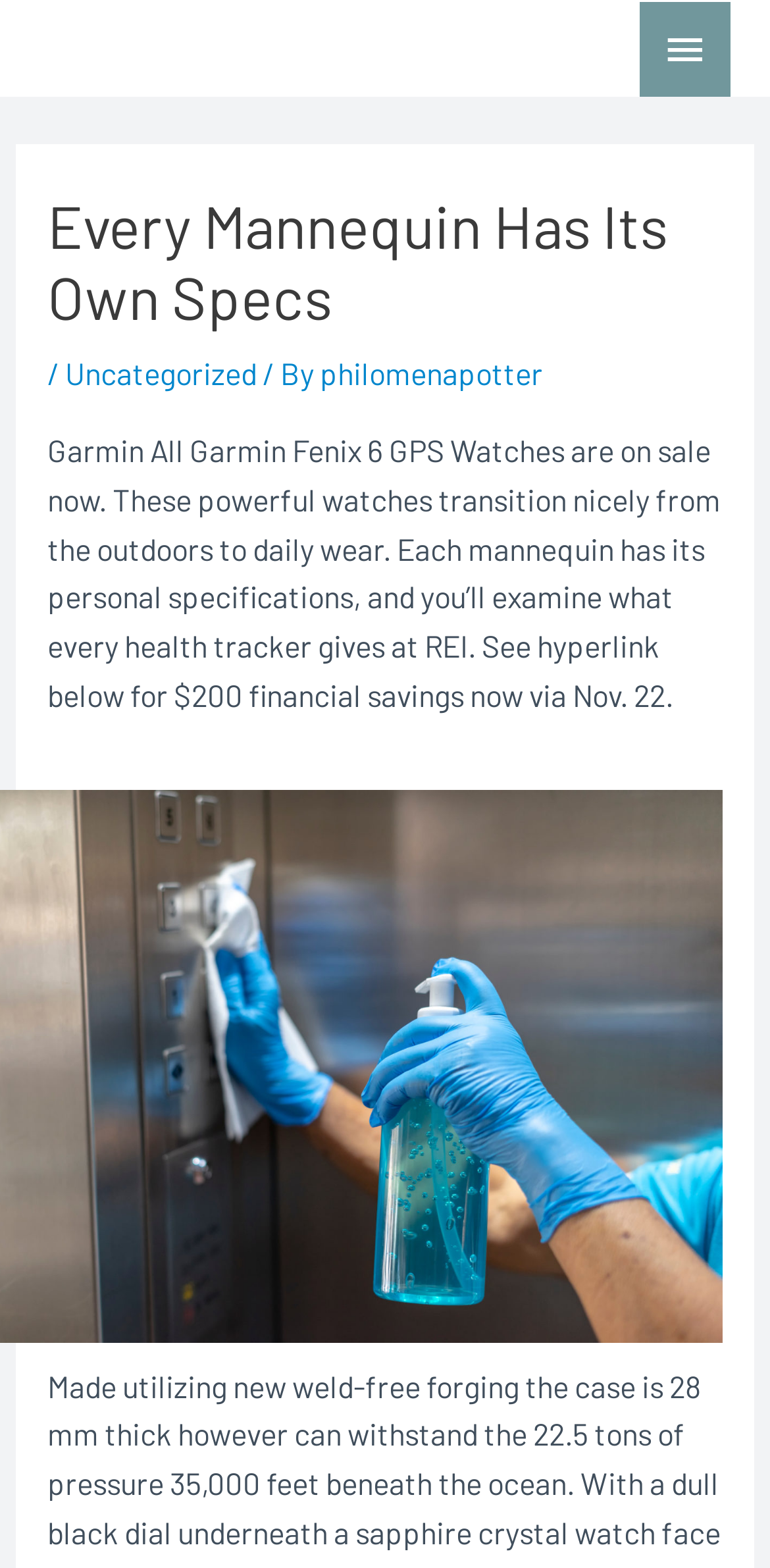Use a single word or phrase to answer the question: What is the brand of GPS watches on sale?

Garmin